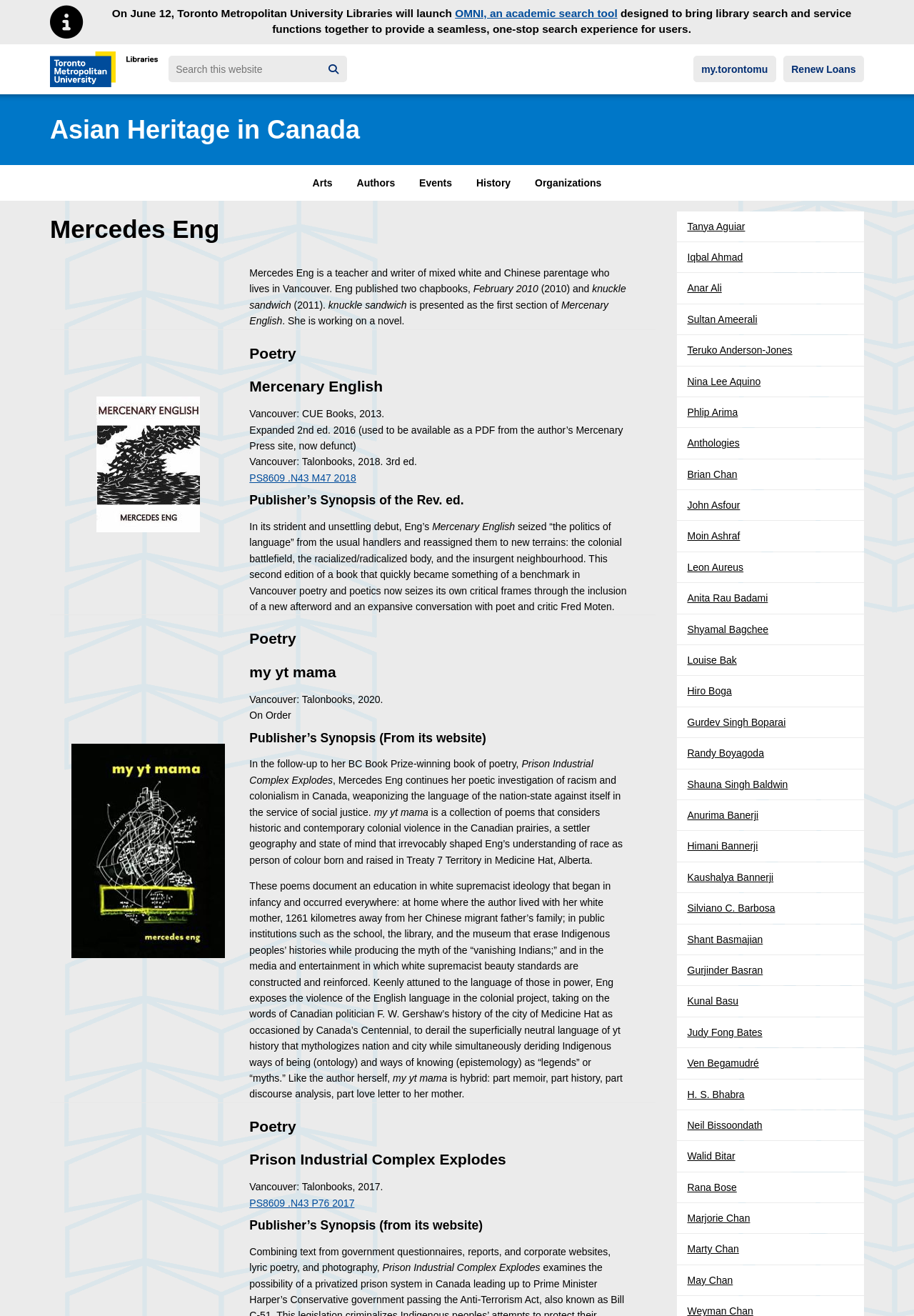Use a single word or phrase to answer the question: What is the name of the university library?

Toronto Metropolitan University Library